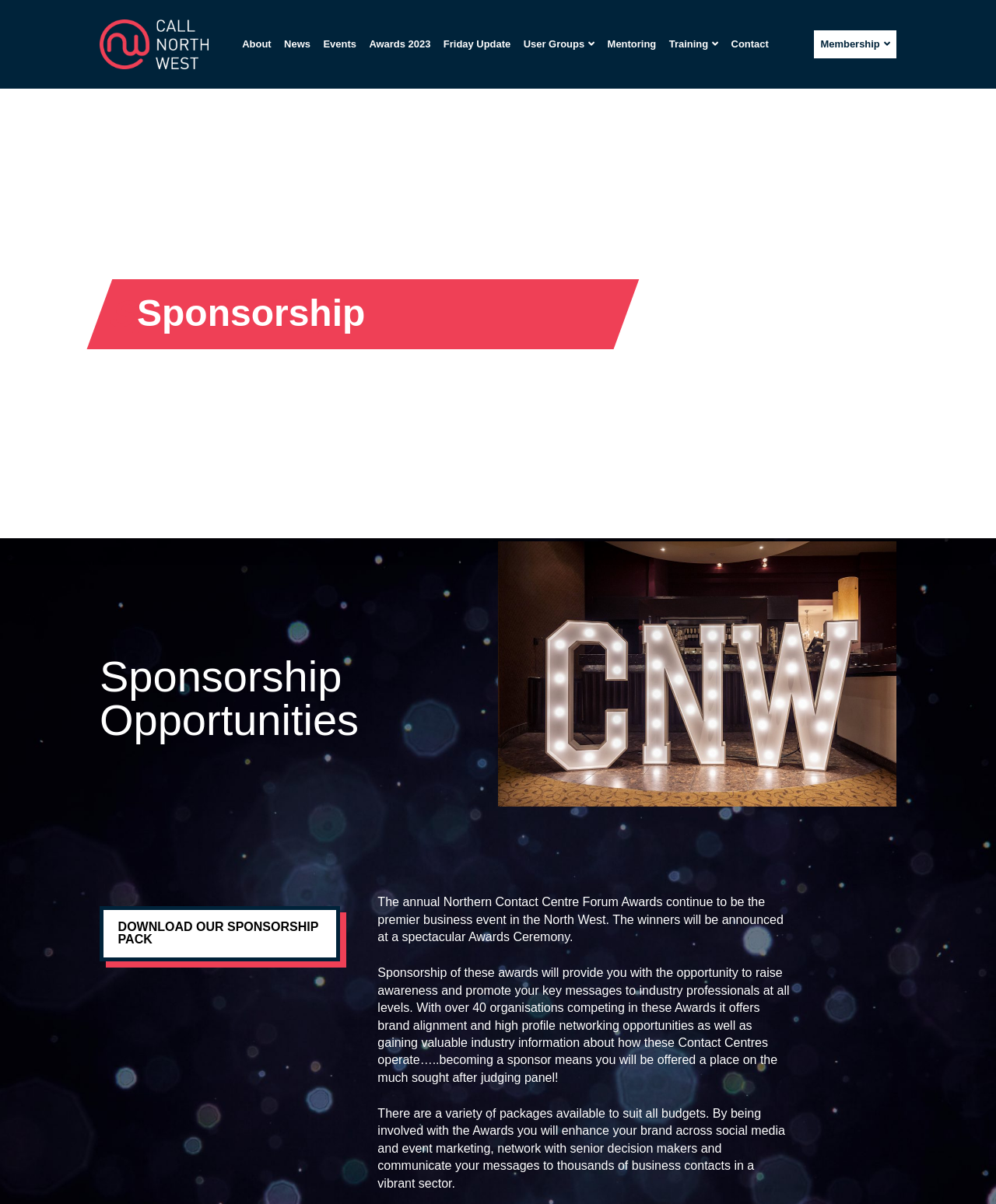Identify the bounding box of the HTML element described here: "Mentoring". Provide the coordinates as four float numbers between 0 and 1: [left, top, right, bottom].

[0.603, 0.025, 0.665, 0.048]